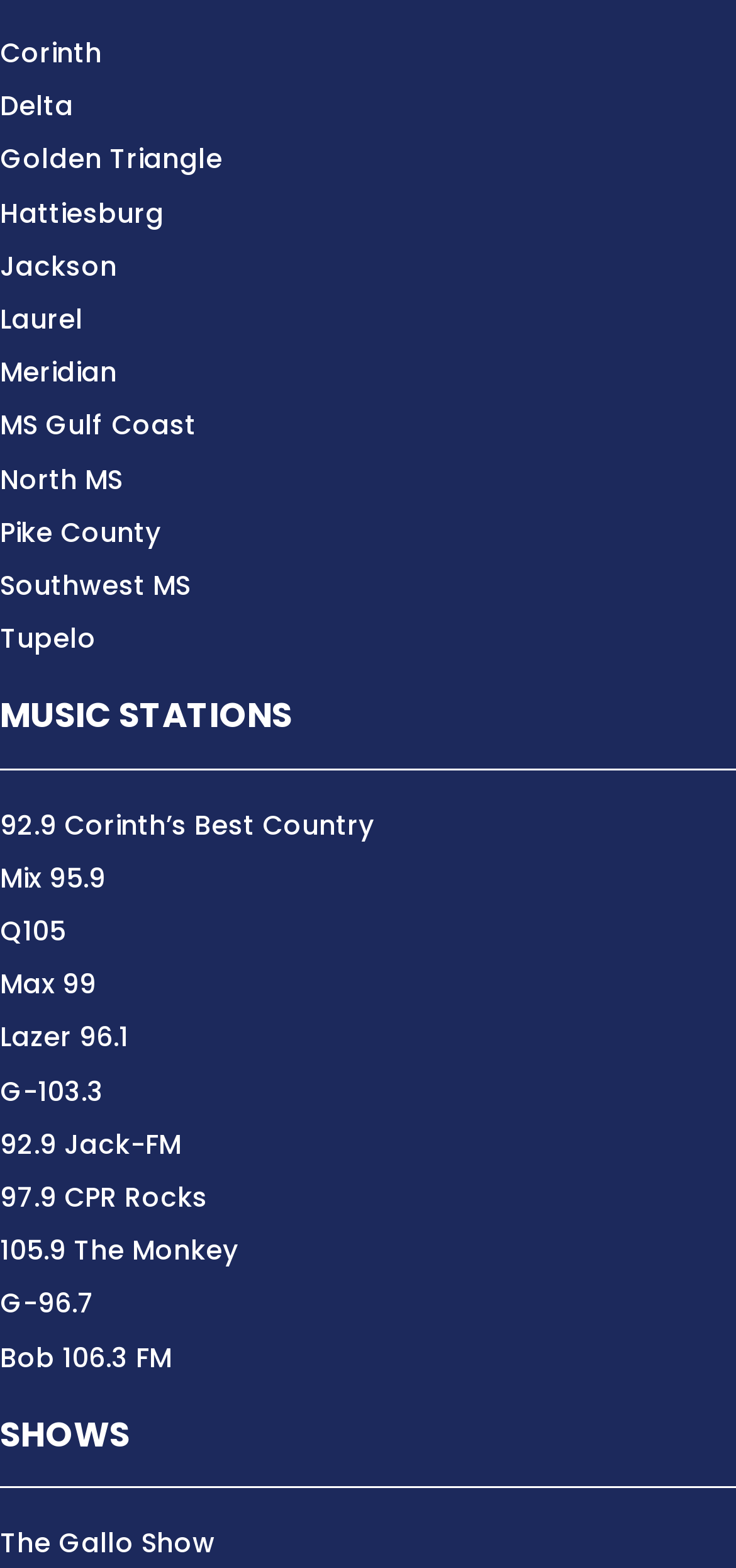What is the heading above the music stations?
Using the information from the image, give a concise answer in one word or a short phrase.

MUSIC STATIONS